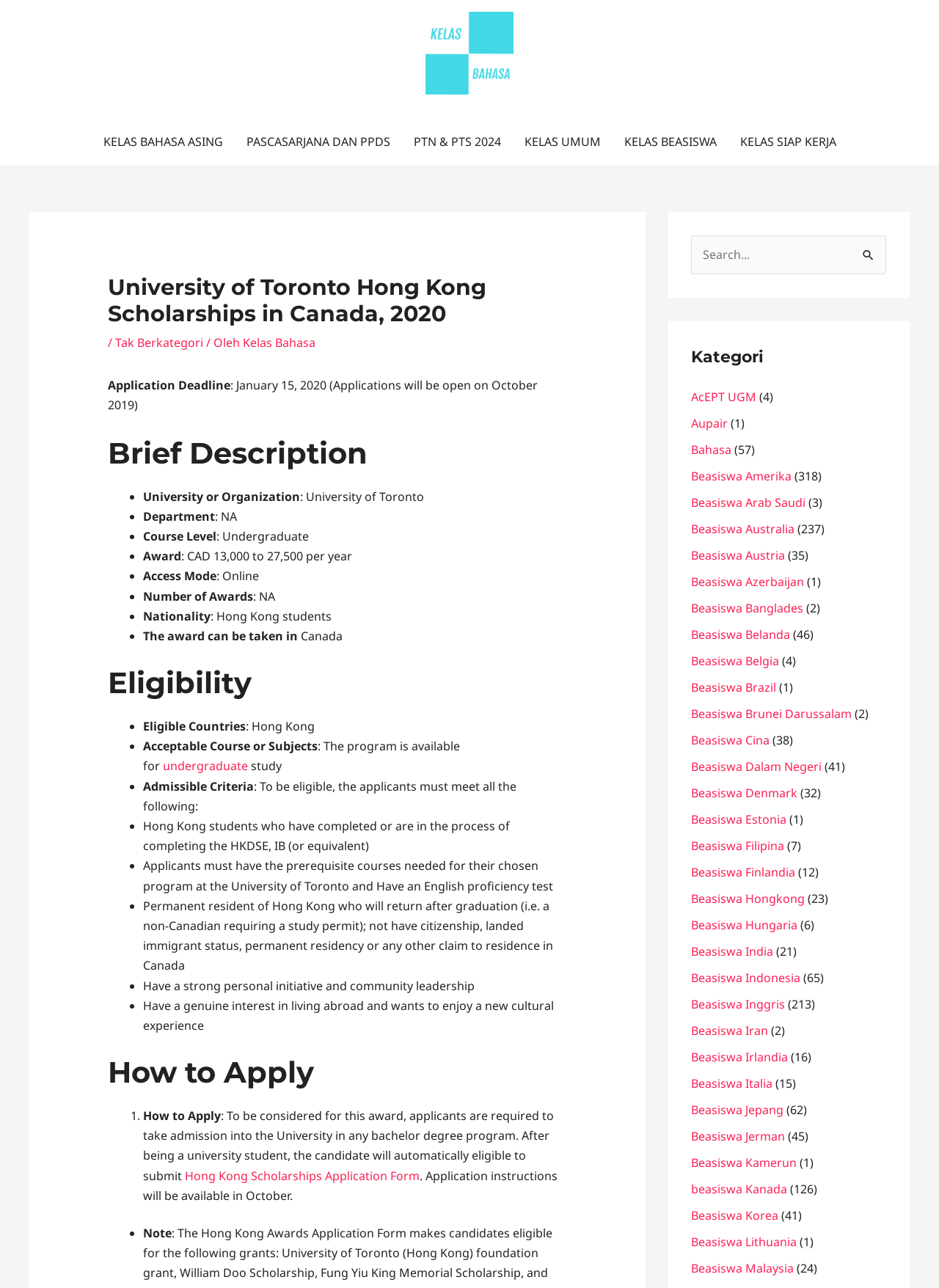Based on the element description KELAS SIAP KERJA, identify the bounding box coordinates for the UI element. The coordinates should be in the format (top-left x, top-left y, bottom-right x, bottom-right y) and within the 0 to 1 range.

[0.775, 0.092, 0.903, 0.128]